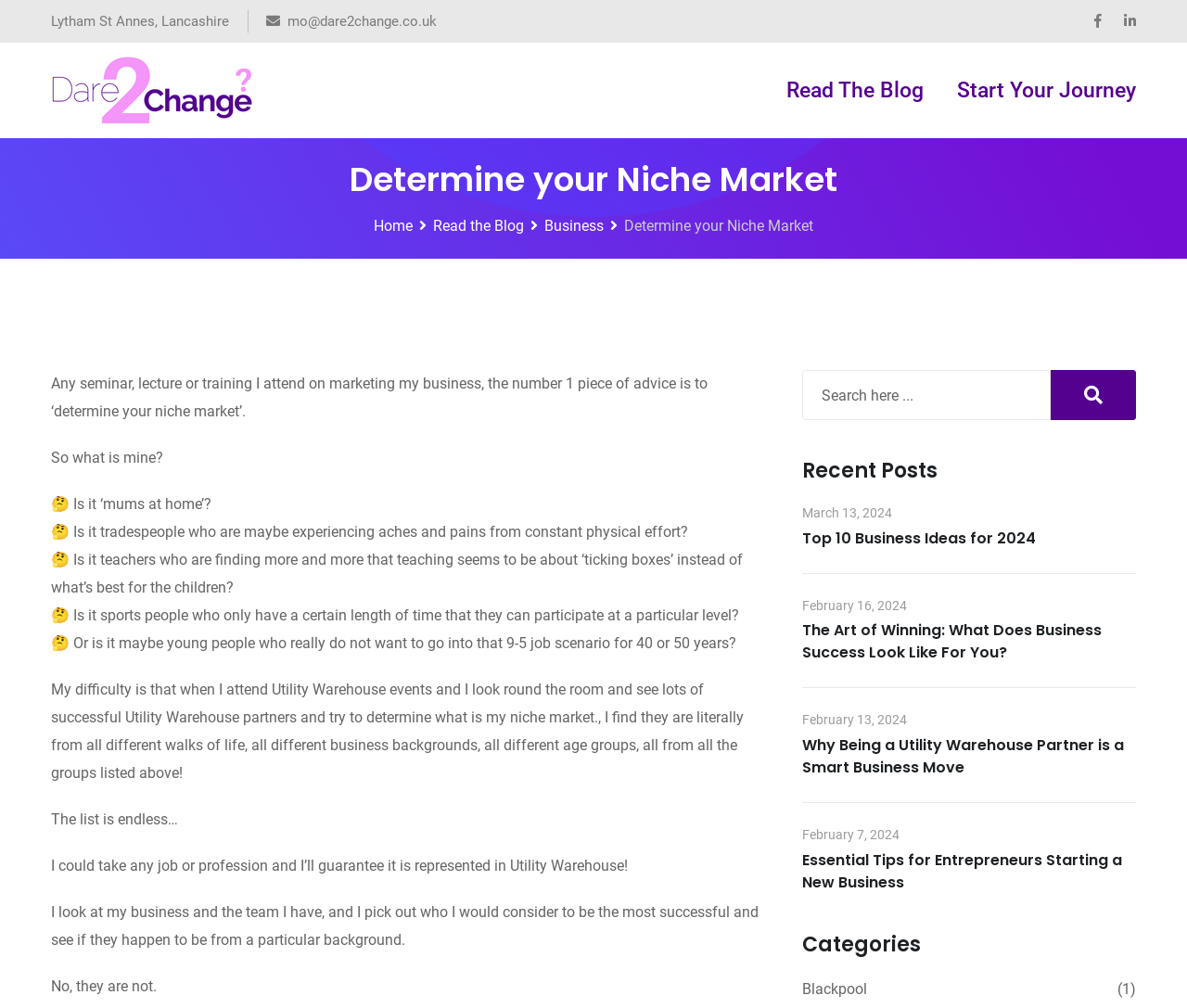Identify the bounding box coordinates for the element you need to click to achieve the following task: "Search for something". The coordinates must be four float values ranging from 0 to 1, formatted as [left, top, right, bottom].

[0.676, 0.367, 0.957, 0.417]